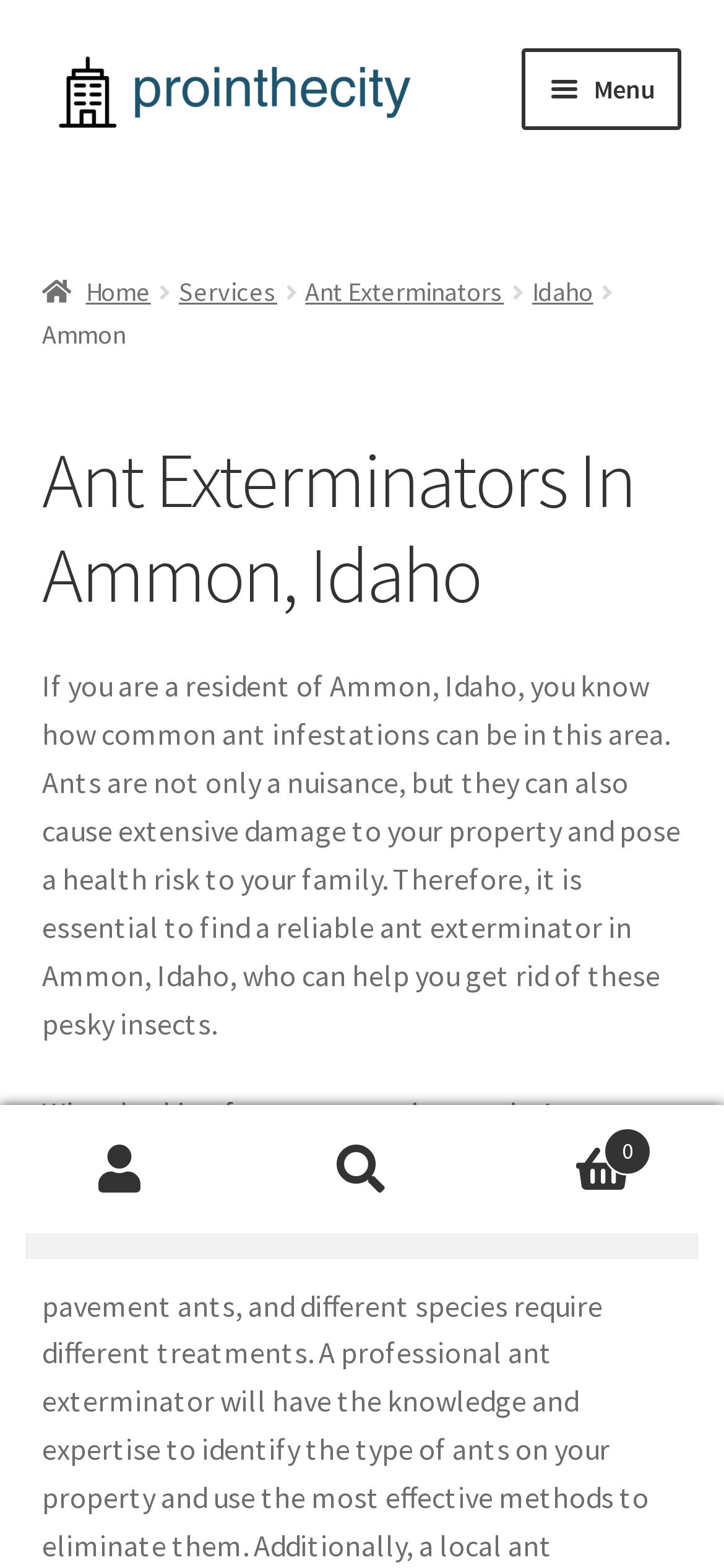Identify the bounding box coordinates for the element you need to click to achieve the following task: "Open the menu". The coordinates must be four float values ranging from 0 to 1, formatted as [left, top, right, bottom].

[0.722, 0.031, 0.942, 0.083]